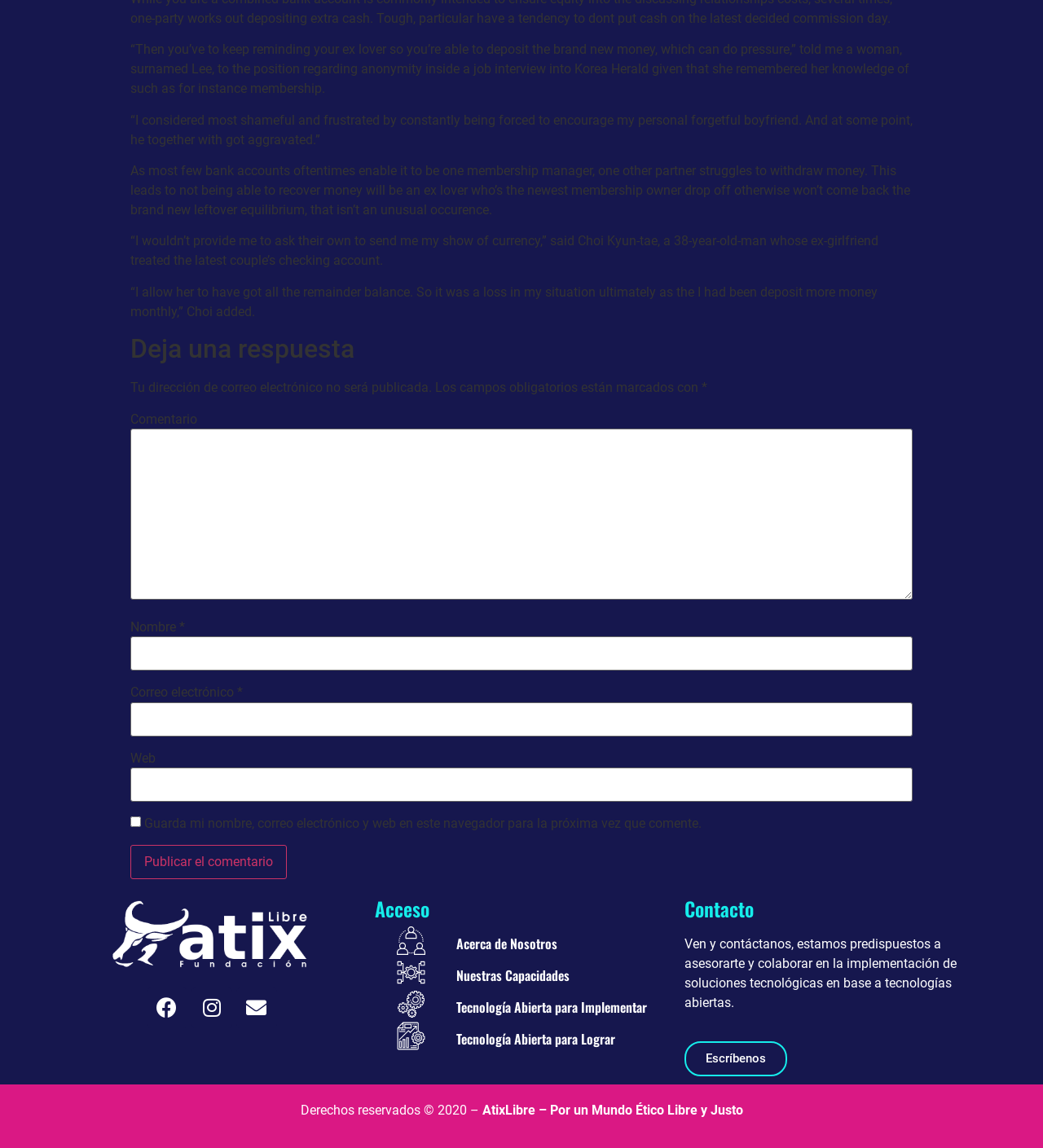Provide your answer in one word or a succinct phrase for the question: 
What is the name of the organization?

AtixLibre